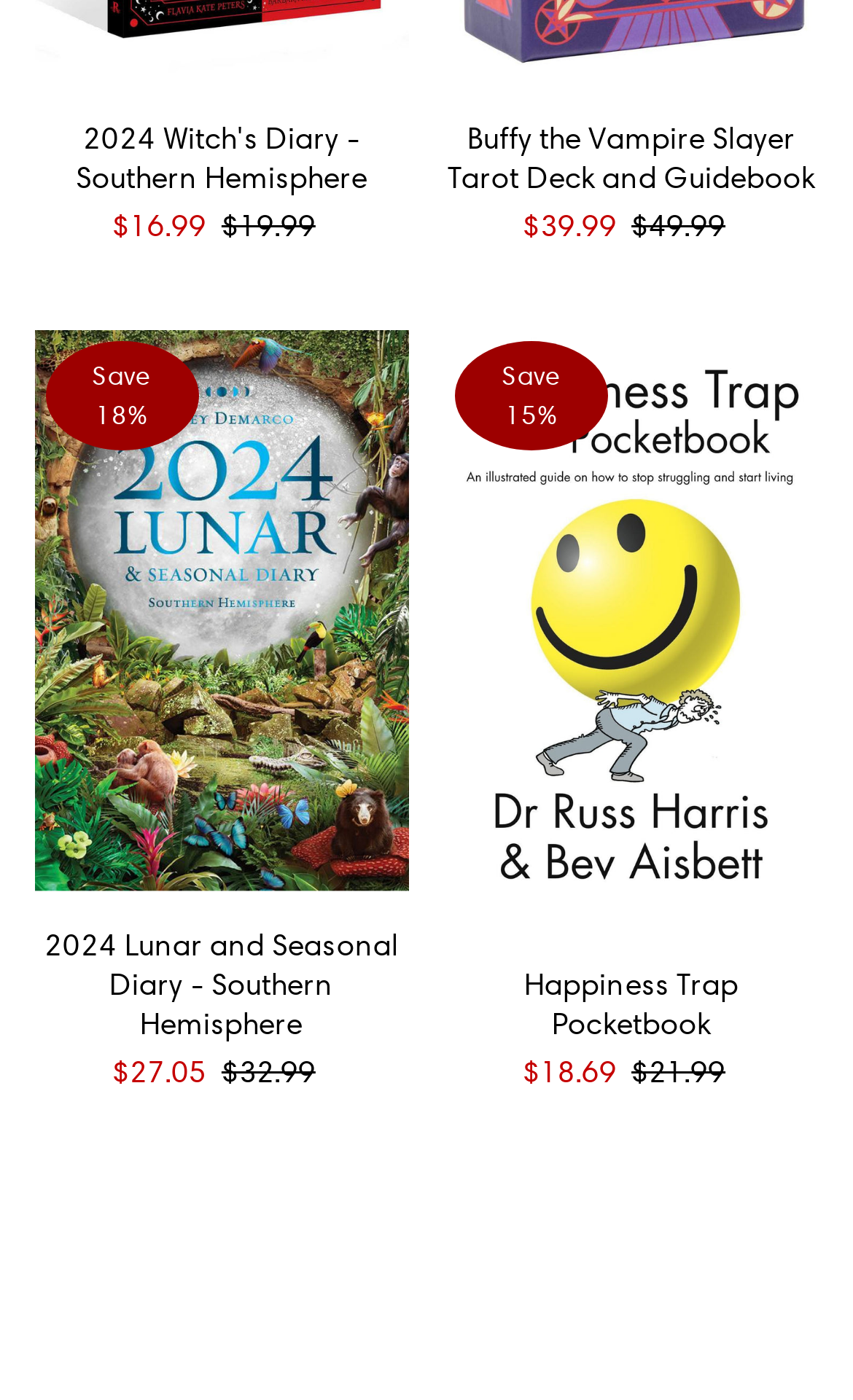Identify the bounding box coordinates for the UI element described as: "title="Happiness Trap Pocketbook"".

[0.52, 0.235, 0.96, 0.637]